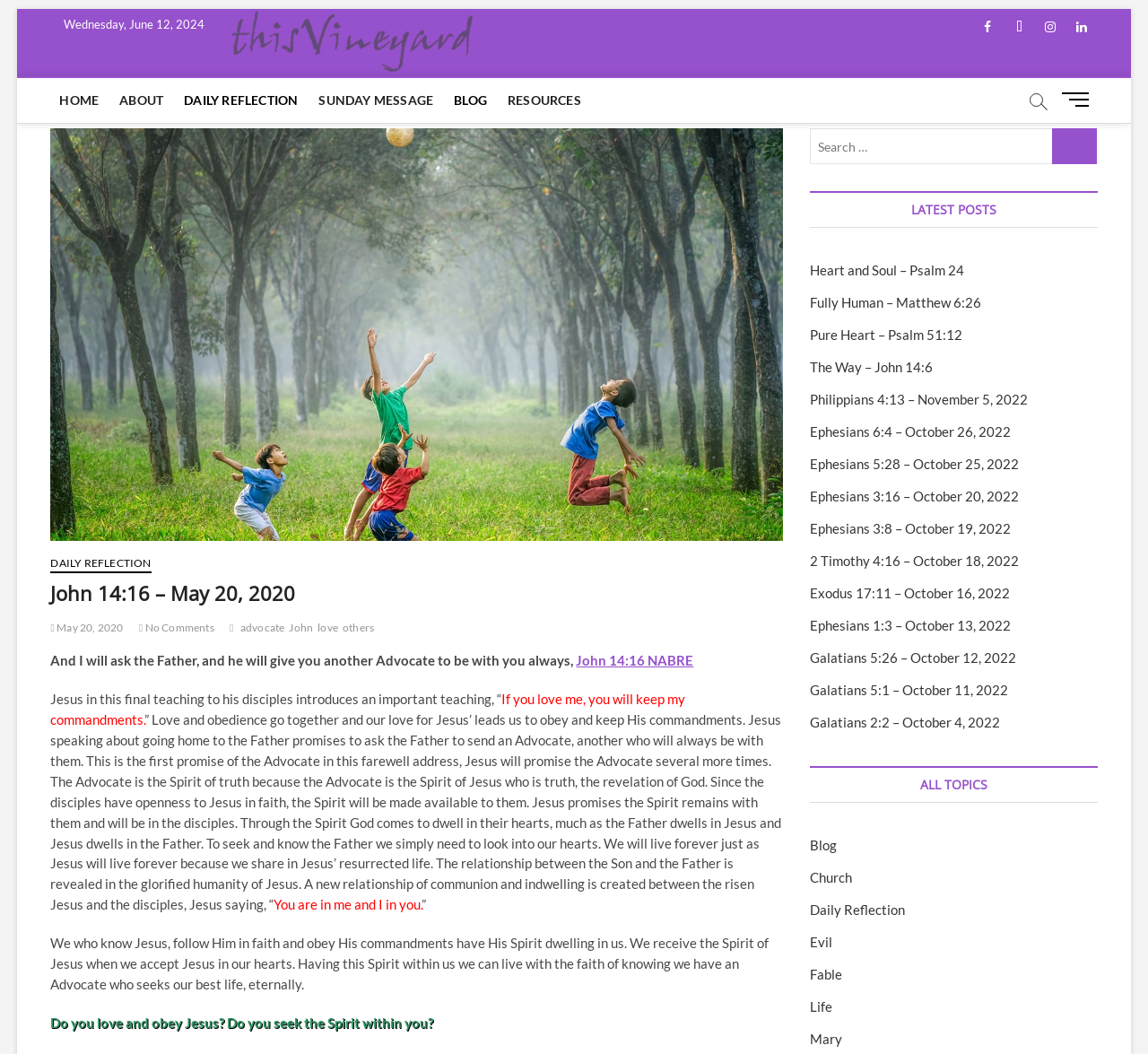Can you locate the main headline on this webpage and provide its text content?

John 14:16 – May 20, 2020